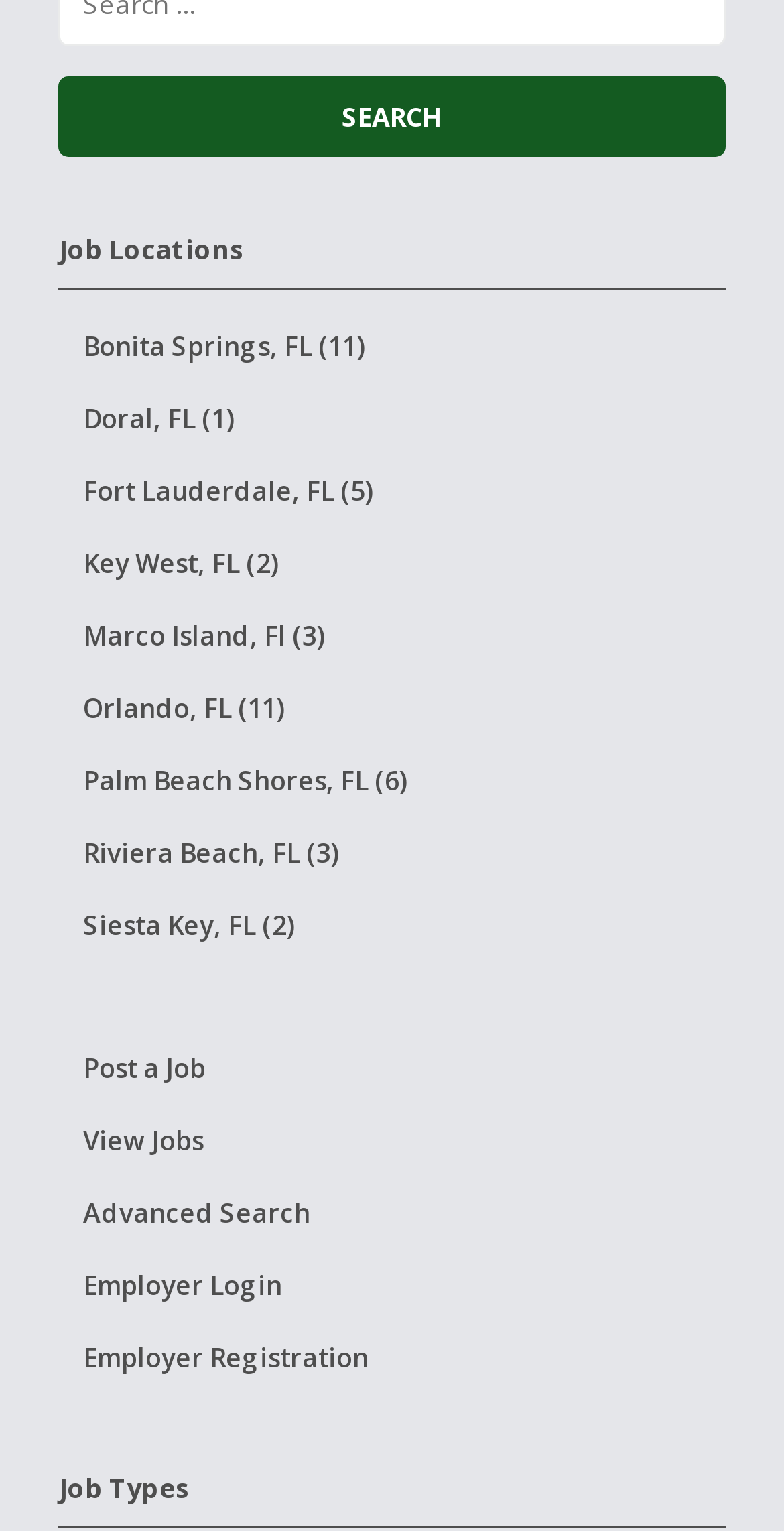What is the last link on the page?
Refer to the screenshot and respond with a concise word or phrase.

Employer Registration